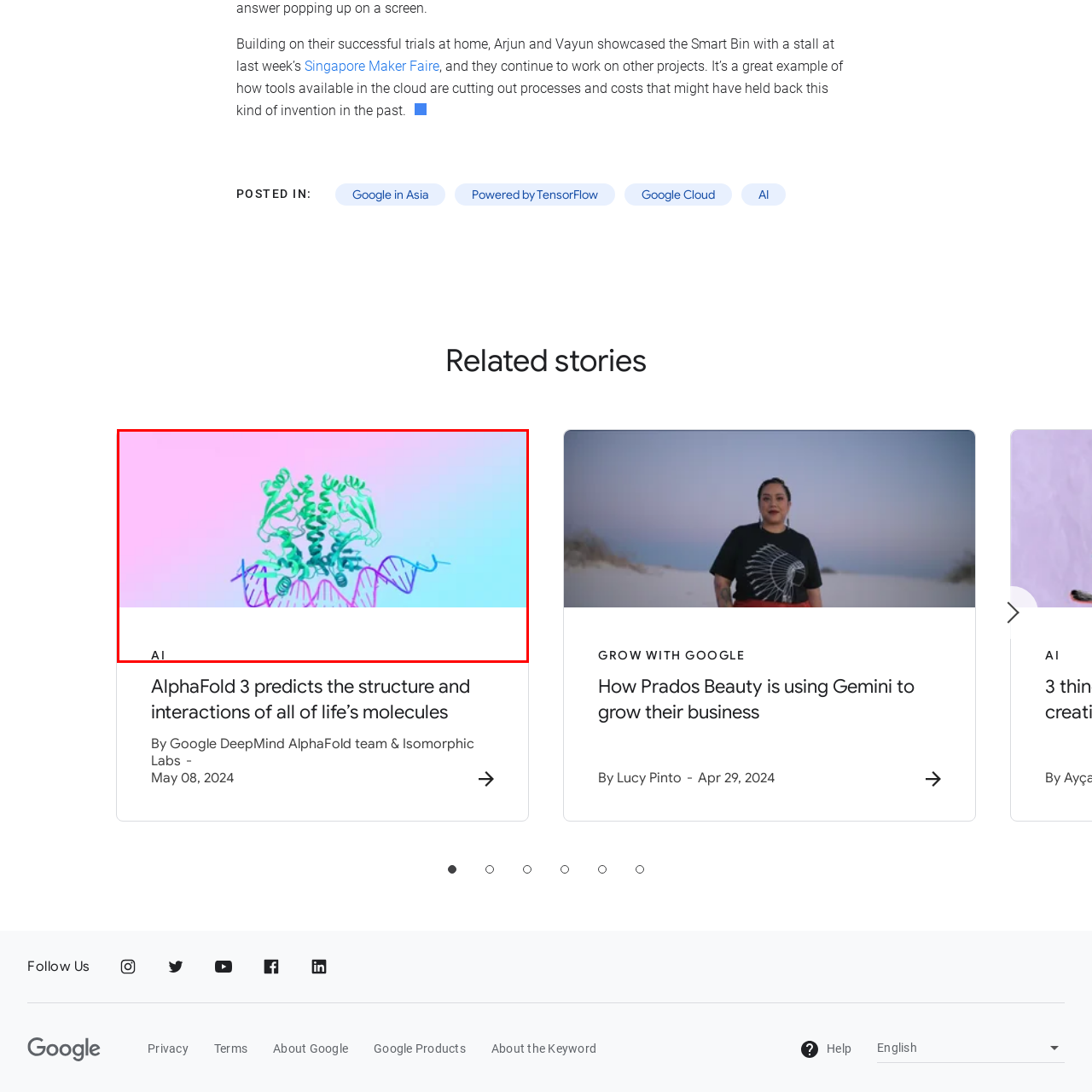Give a thorough account of what is shown in the red-encased segment of the image.

The image illustrates a molecular structure, prominently featuring a stylized representation of a protein, alongside a twisted DNA double helix. The protein is depicted in vibrant shades of green and blue, highlighting its intricate folding and structural features against a soft pink and blue gradient background. This visual encapsulates the theme of artificial intelligence in scientific research, particularly in the context of bioinformatics and molecular biology, as referenced in the article titled "AlphaFold 3 predicts the structure and interactions of all of life’s molecules." The integration of AI technologies in understanding protein structures signifies a major advancement in computational biology, facilitating groundbreaking discoveries in molecular interactions and potential applications in fields such as genetics and medicine.